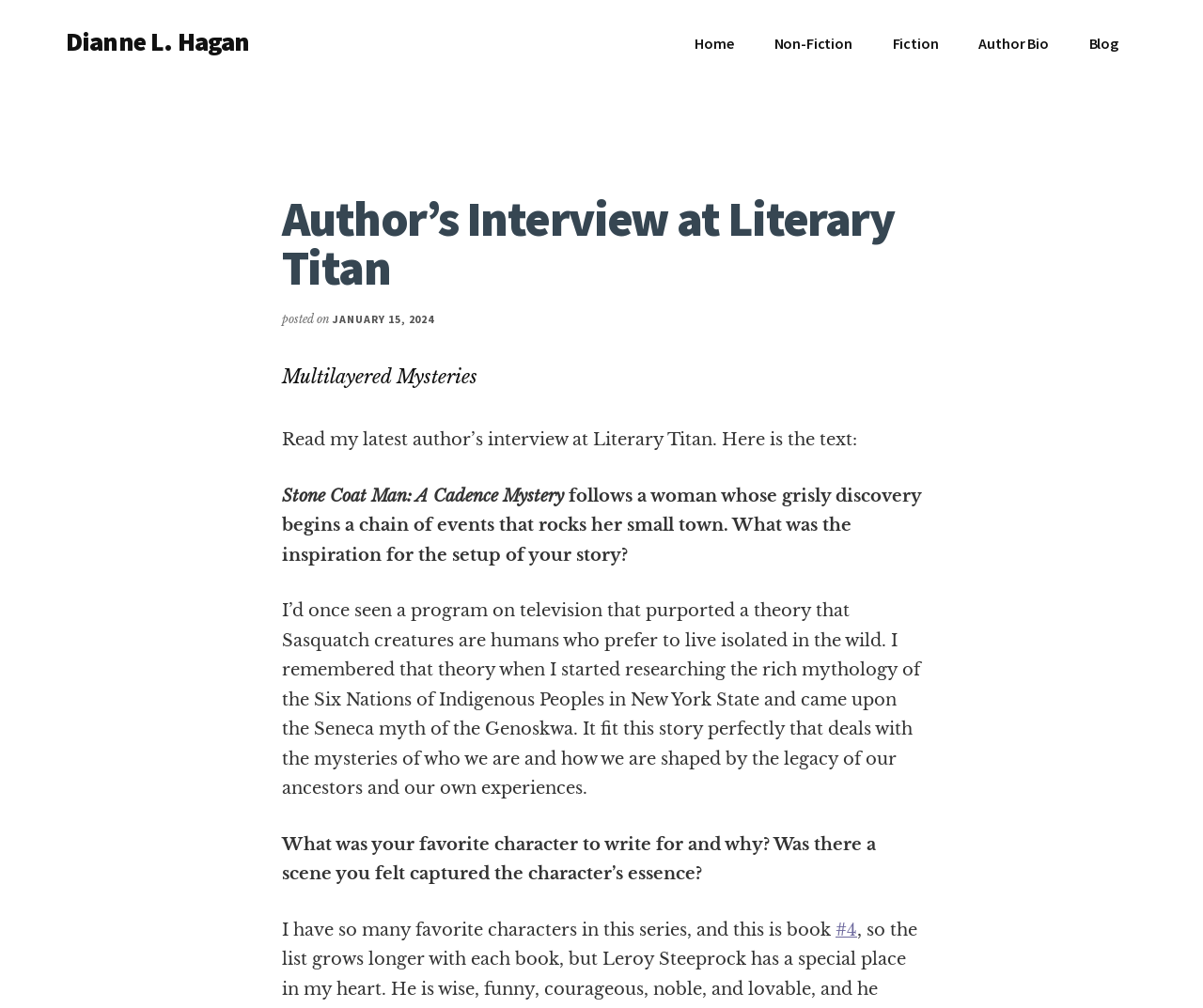What is the topic of the interview?
Using the picture, provide a one-word or short phrase answer.

Multilayered Mysteries